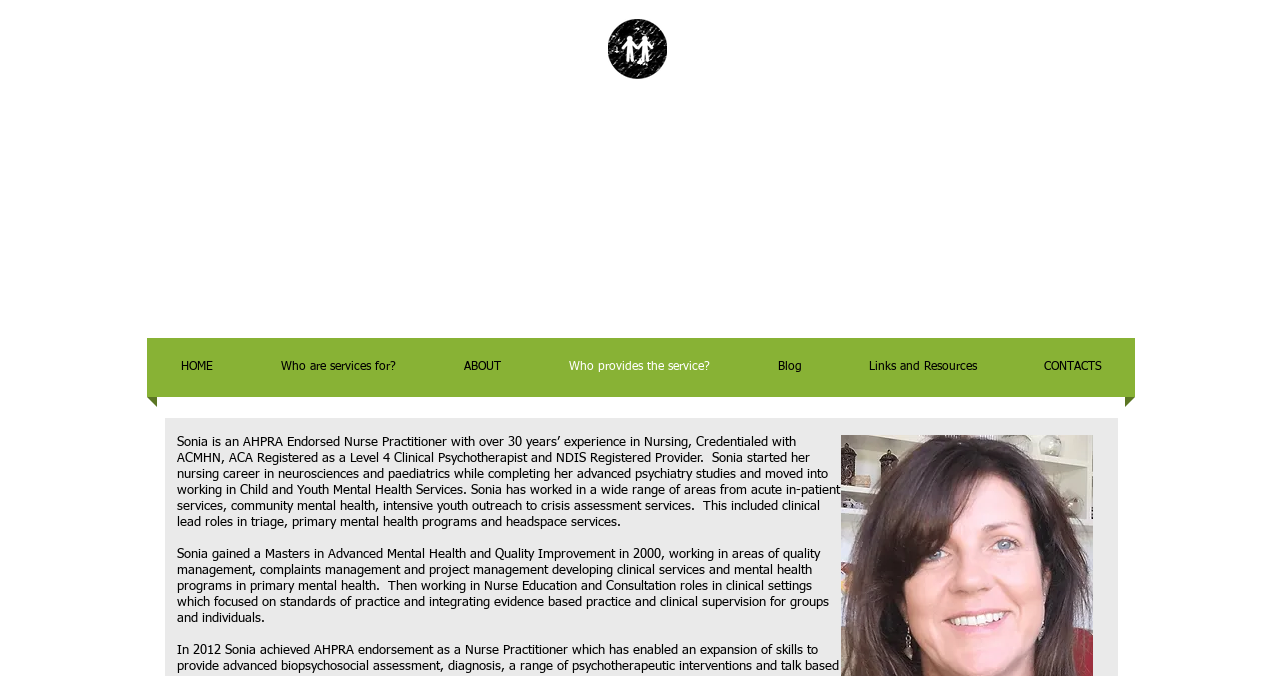Find and provide the bounding box coordinates for the UI element described with: "Who provides the service?".

[0.418, 0.5, 0.581, 0.587]